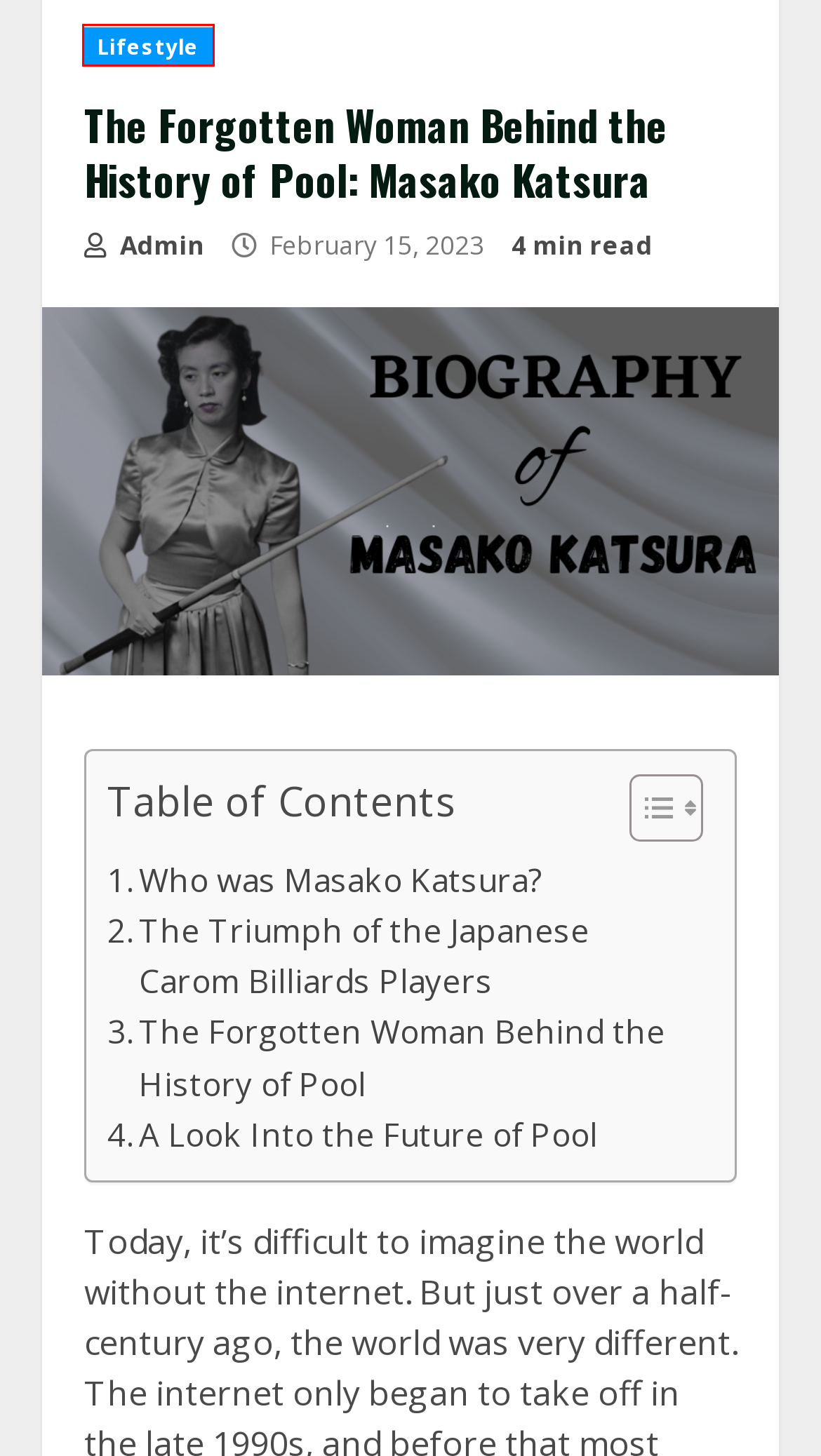Using the screenshot of a webpage with a red bounding box, pick the webpage description that most accurately represents the new webpage after the element inside the red box is clicked. Here are the candidates:
A. Lifestyle - News Next Today
B. Fashion - News Next Today
C. 7 Ways To Dispose of Home Waste in an Efficient Way - News Next Today
D. Masako Katsura - News Next Today
E. 2023 - News Next Today
F. Admin - News Next Today
G. Education - News Next Today
H. Sculpting Style: Unleashing Fashion’s Finest Trends - News Next Today

A